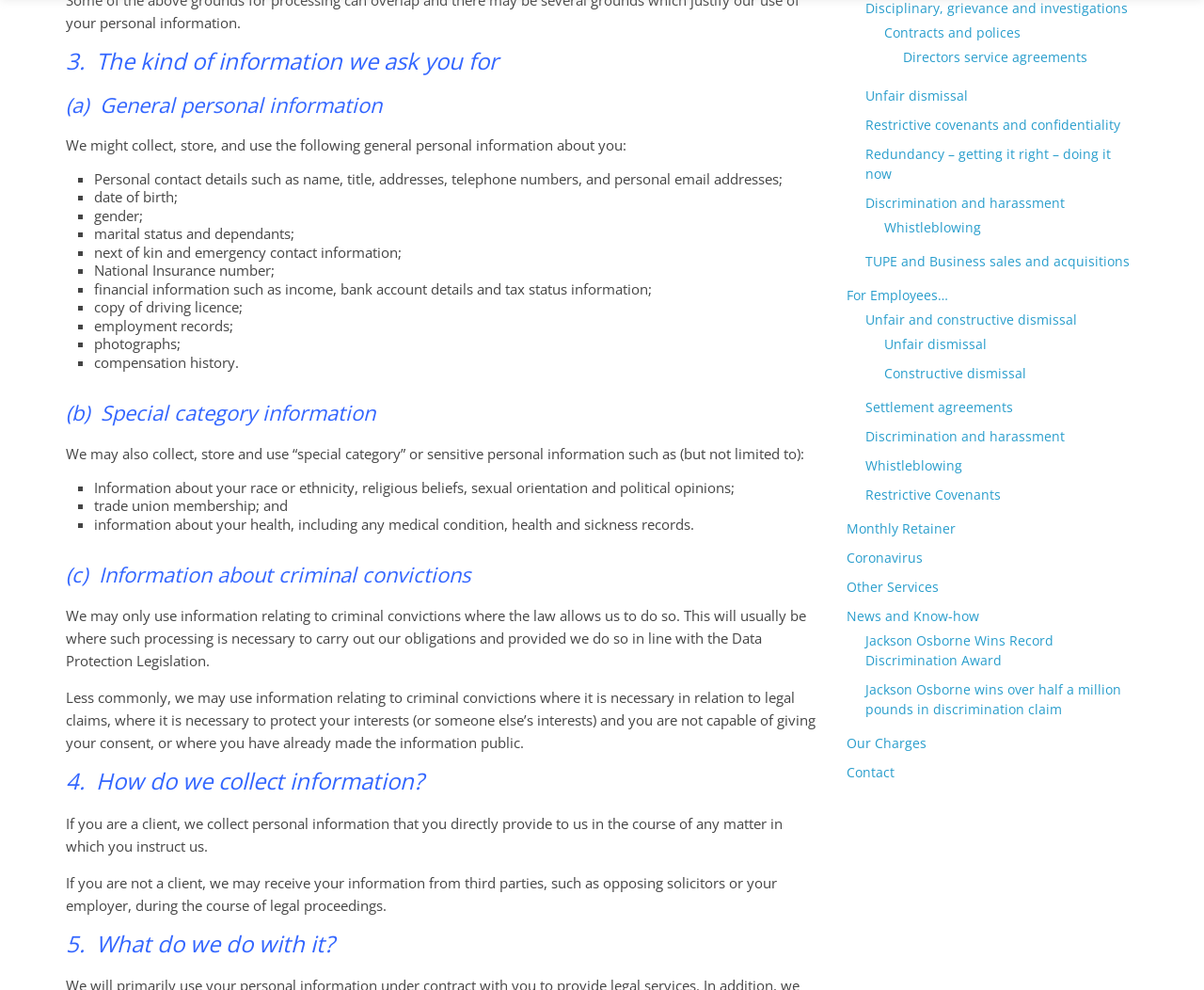Given the description Unfair and constructive dismissal, predict the bounding box coordinates of the UI element. Ensure the coordinates are in the format (top-left x, top-left y, bottom-right x, bottom-right y) and all values are between 0 and 1.

[0.719, 0.314, 0.895, 0.332]